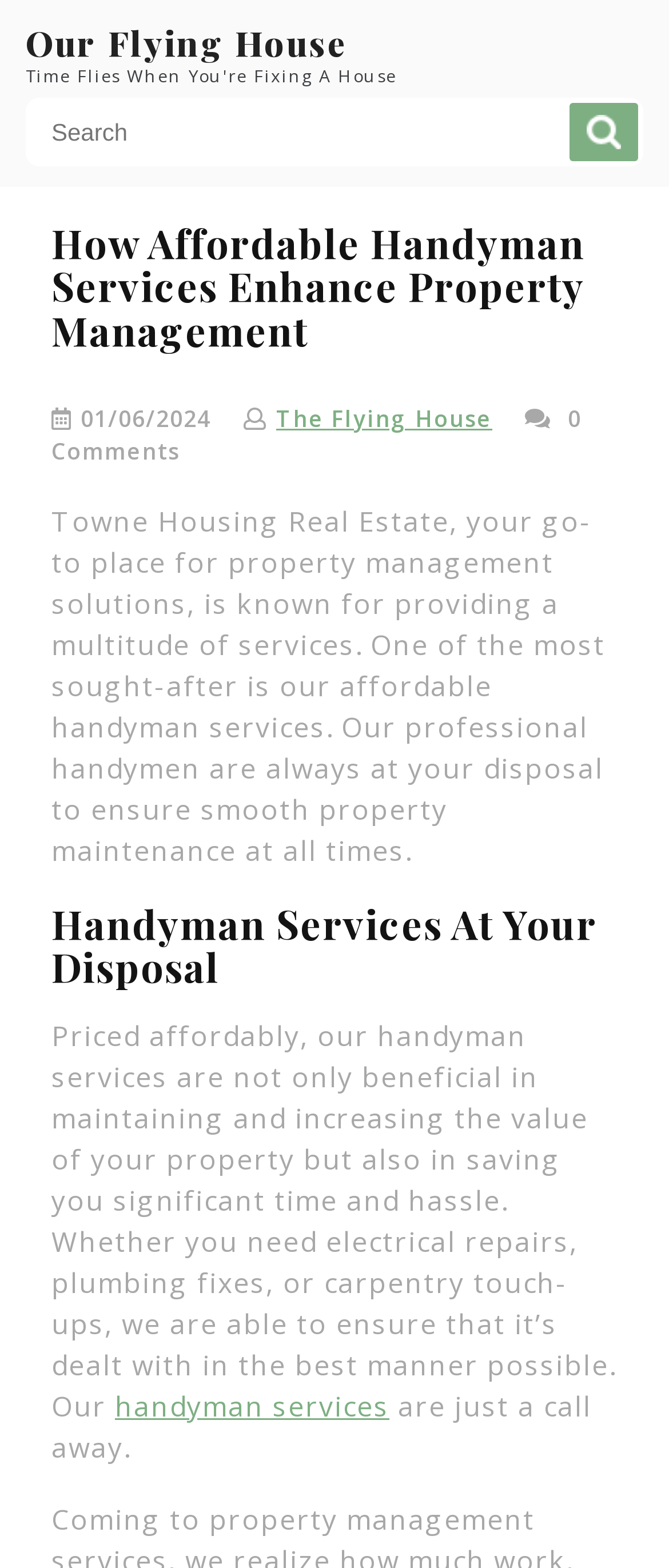Identify the bounding box of the HTML element described here: "parent_node: Search name="s" placeholder="Search"". Provide the coordinates as four float numbers between 0 and 1: [left, top, right, bottom].

[0.038, 0.062, 0.962, 0.106]